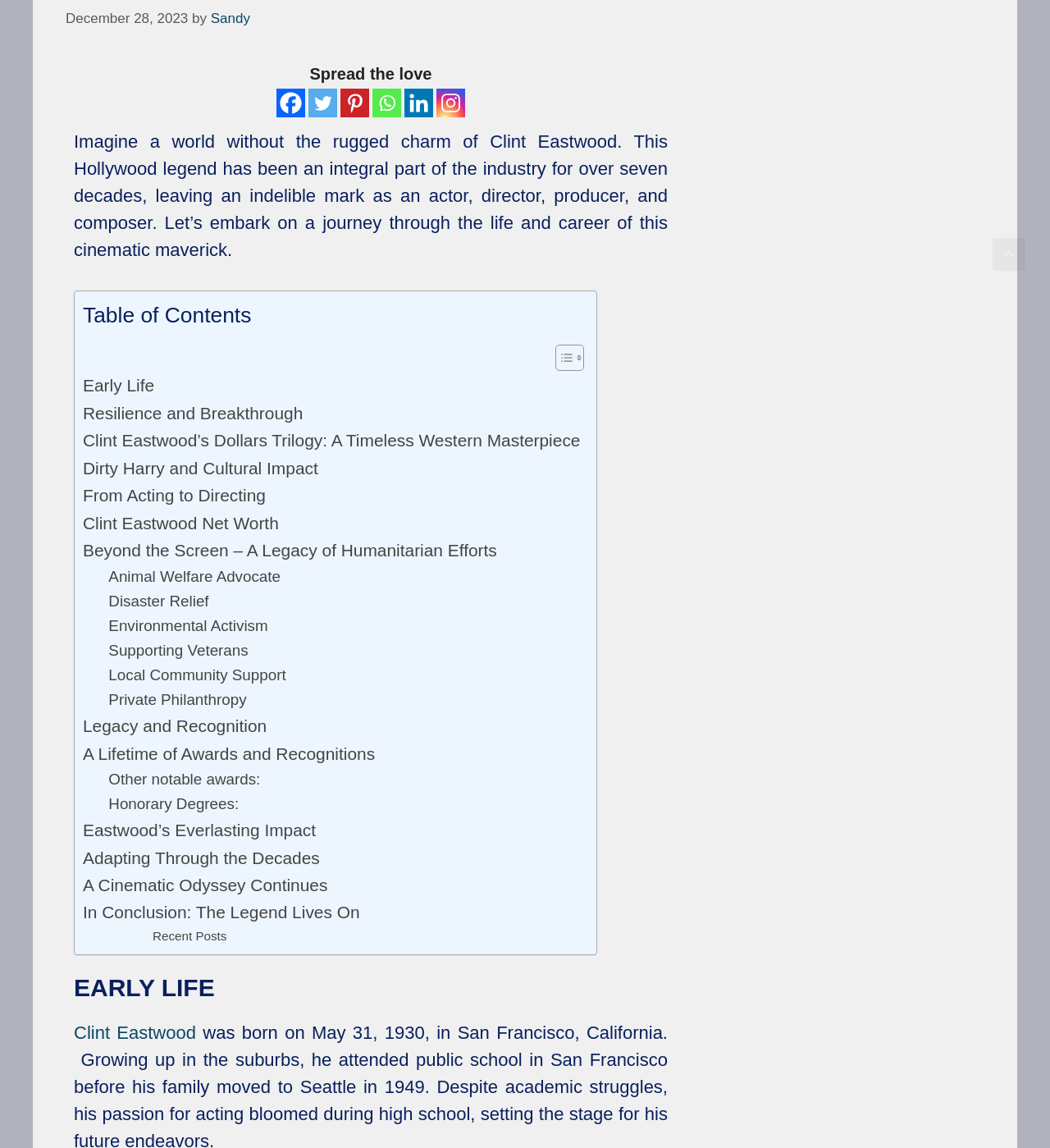Identify the bounding box coordinates of the specific part of the webpage to click to complete this instruction: "Click on 'Preparing for a Long-Term Expedition'".

None